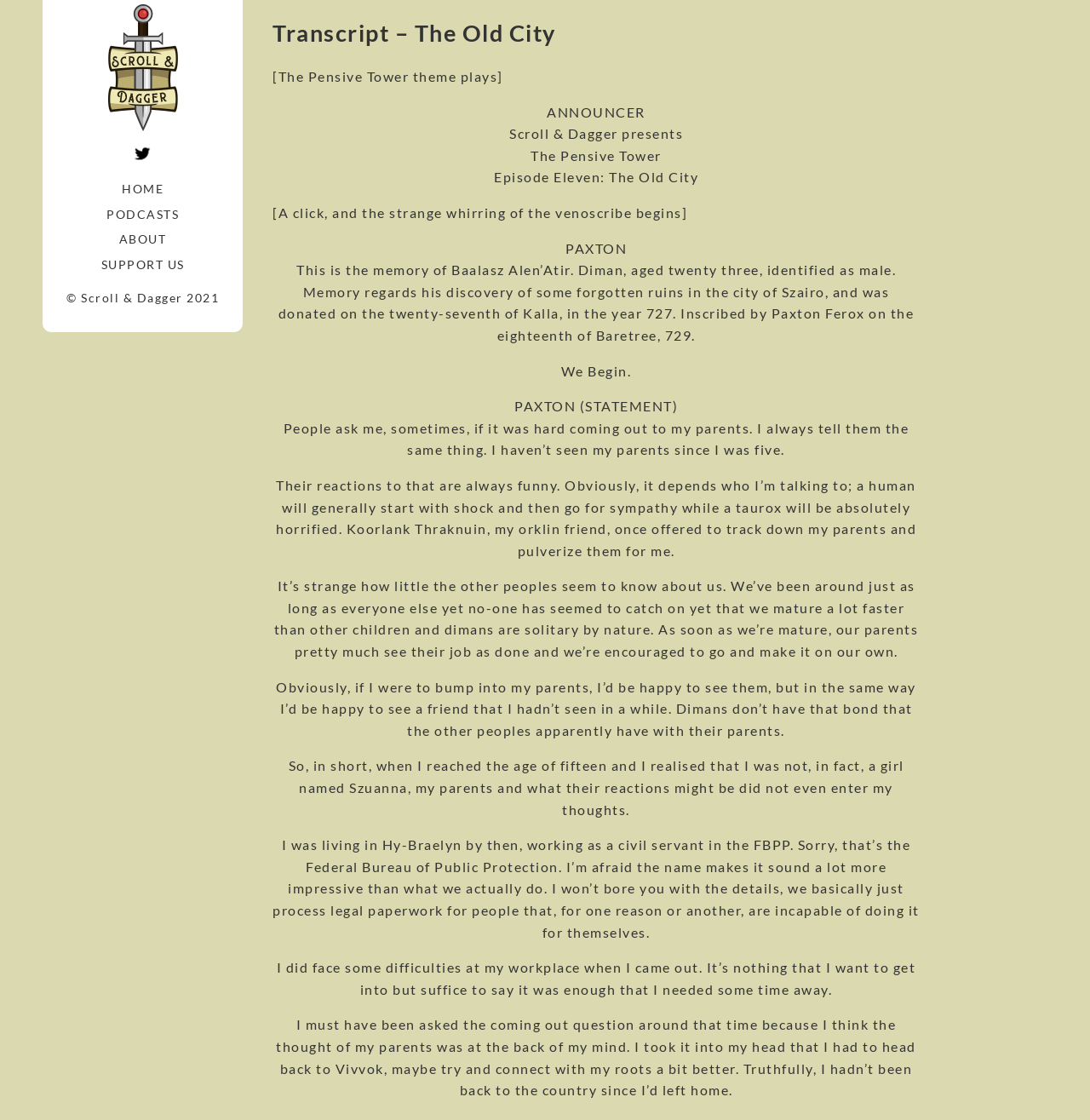What is the title of the current episode?
Provide a concise answer using a single word or phrase based on the image.

The Old City